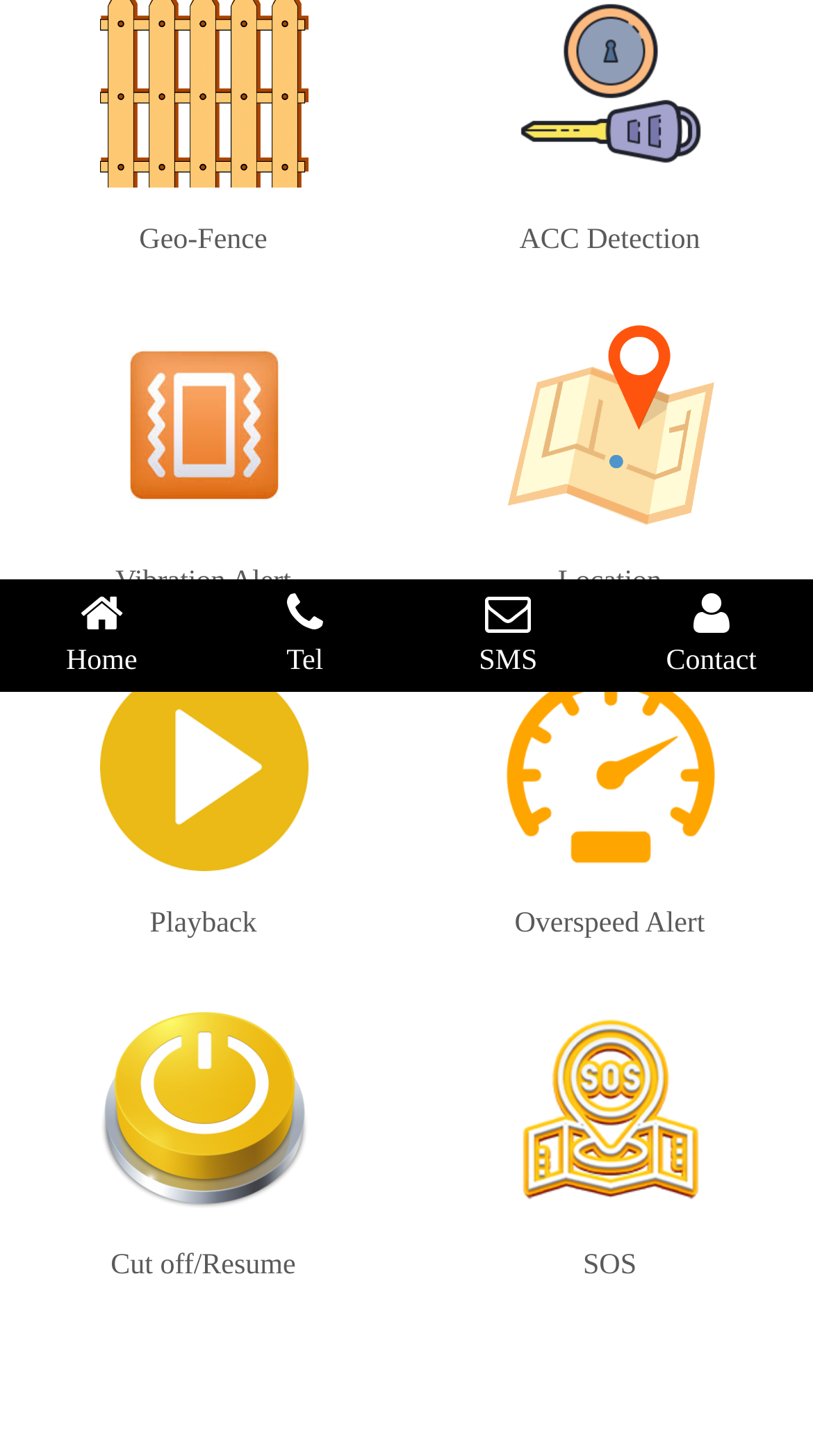Calculate the bounding box coordinates of the UI element given the description: "Geo-Fence".

[0.171, 0.154, 0.329, 0.176]